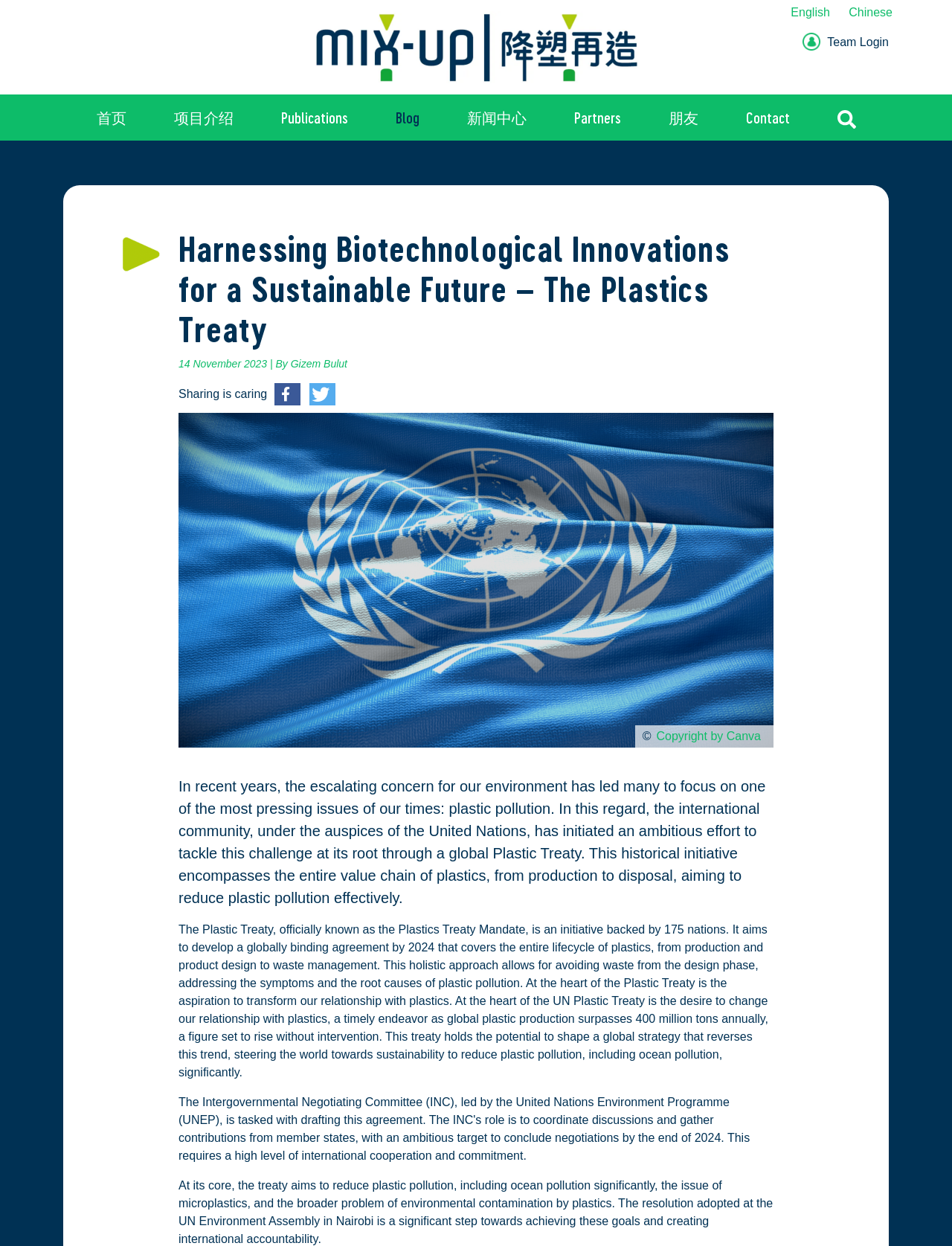Provide an in-depth caption for the webpage.

The webpage is focused on the topic of plastic pollution and the efforts to address it through the Plastics Treaty. At the top, there is a logo image and a link to "Team Login" on the right side. Below this, there are language options, including English and Chinese.

The main navigation menu is located on the left side, with links to "首页" (home), "项目介绍" (project introduction), "Publications", "Blog", "新闻中心" (news center), "Partners", "朋友" (friends), and "Contact".

The main content area is divided into sections. The first section has a heading that reads "Harnessing Biotechnological Innovations for a Sustainable Future – The Plastics Treaty". Below this, there is a time stamp indicating the date "14 November 2023" and the author's name "Gizem Bulut". There is also a social media sharing section with buttons to share on Facebook and Twitter.

The main article is divided into three paragraphs. The first paragraph discusses the growing concern for the environment and the focus on plastic pollution. The second paragraph explains the Plastics Treaty, an initiative backed by 175 nations, aiming to develop a globally binding agreement by 2024 to reduce plastic pollution. The third paragraph highlights the treaty's goals, including reducing plastic pollution, ocean pollution, and environmental contamination by plastics.

At the bottom of the page, there is a copyright notice with a link to "Copyright by Canva". There is also a large image that spans the width of the page, likely related to the topic of plastic pollution.